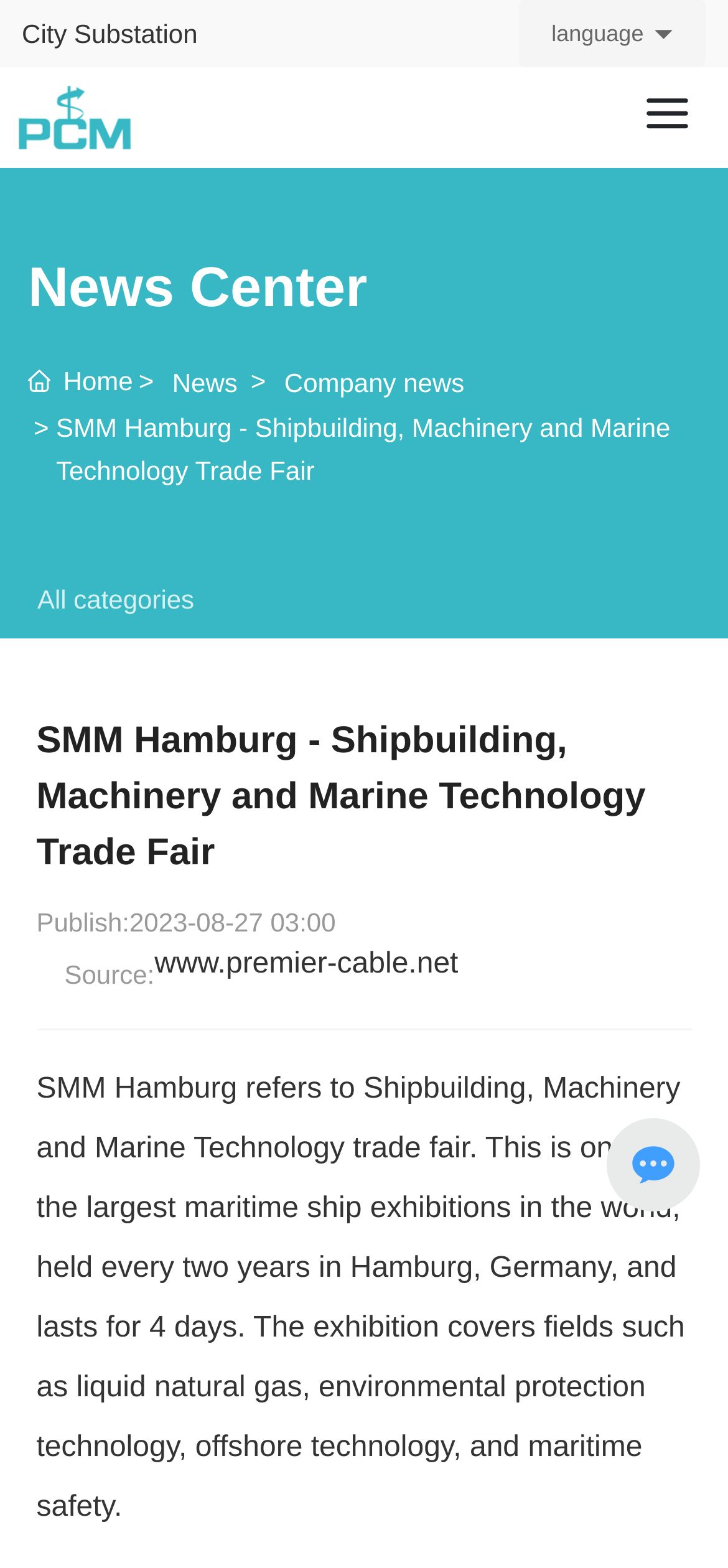Answer with a single word or phrase: 
What is the source of the news?

www.premier-cable.net